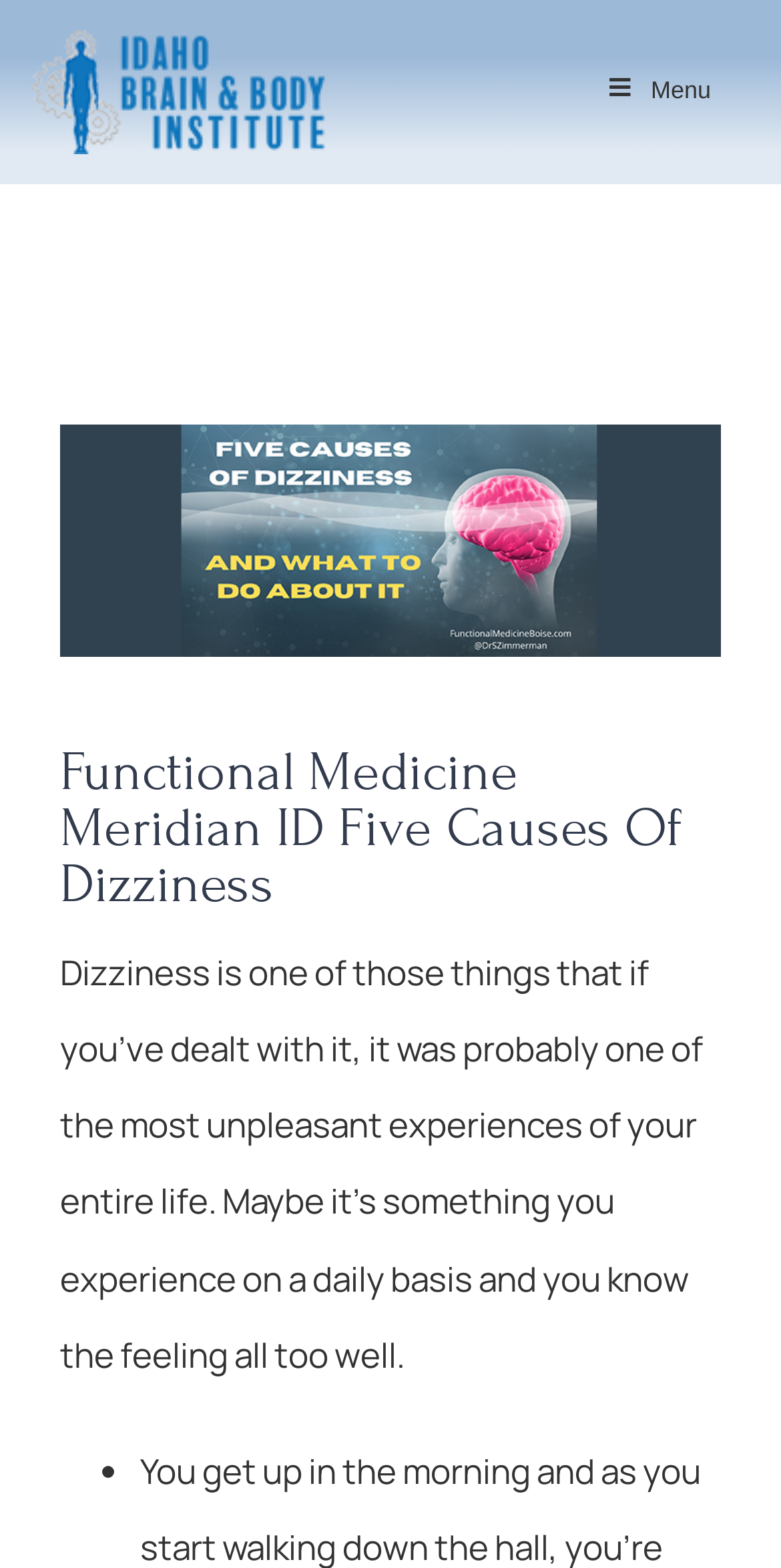Is there a 'Go to Top' link?
From the image, respond with a single word or phrase.

Yes